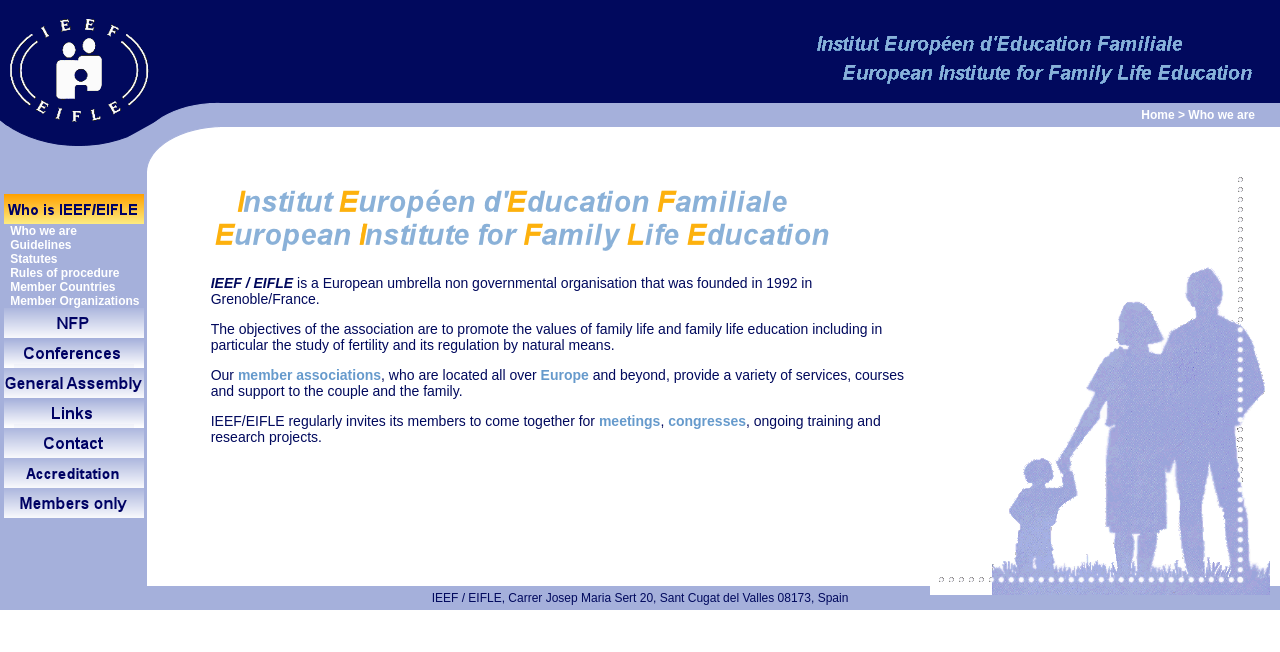What is the year IEEF EIFLE was founded?
Provide an in-depth and detailed explanation in response to the question.

The year IEEF EIFLE was founded can be found in the text on the webpage, which states that the organization was founded in 1992 in Grenoble, France.